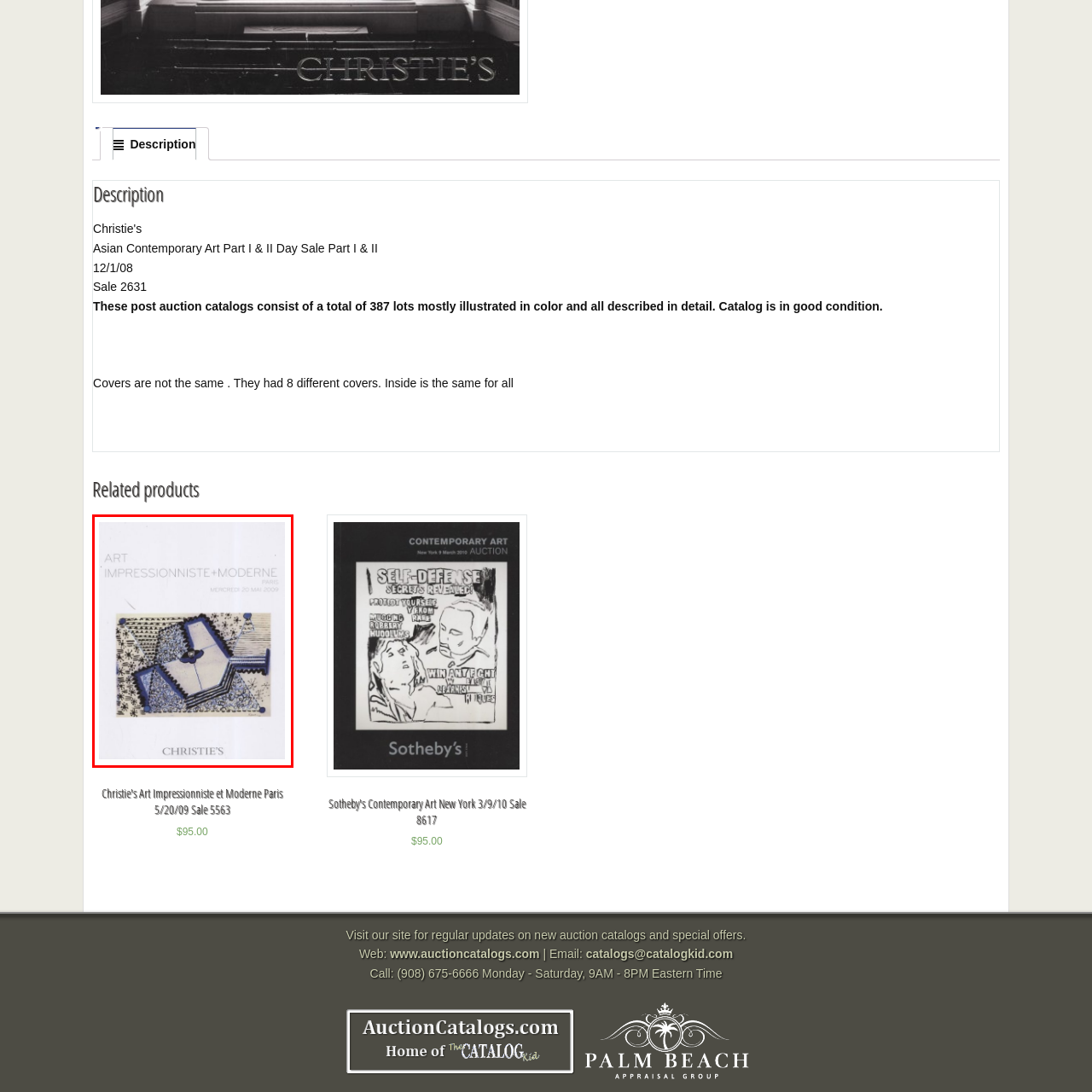What is the dominant color palette of the design?
Inspect the image within the red bounding box and answer the question in detail.

The design of the auction catalog cover exhibits a blend of modern and impressionist art styles, featuring intricate geometric patterns and a palette dominated by blues. The use of blues as the dominant color palette creates a sense of calmness and sophistication, fitting for an art auction catalog.